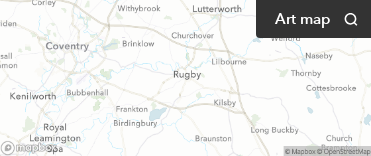What is the purpose of the map?
Answer the question based on the image using a single word or a brief phrase.

To assist users in navigating the area